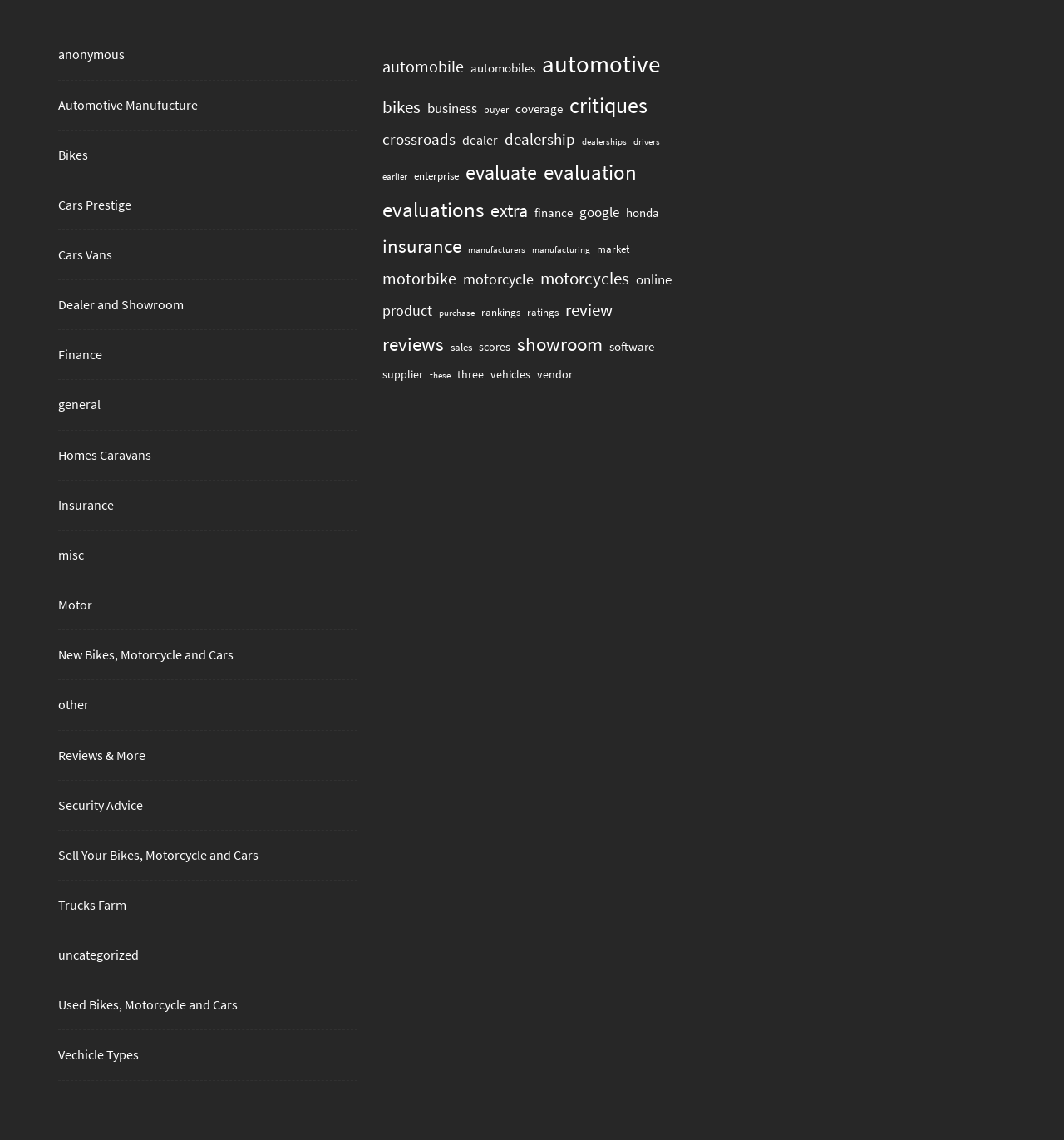Determine the bounding box for the UI element that matches this description: "Used Bikes, Motorcycle and Cars".

[0.051, 0.871, 0.223, 0.892]